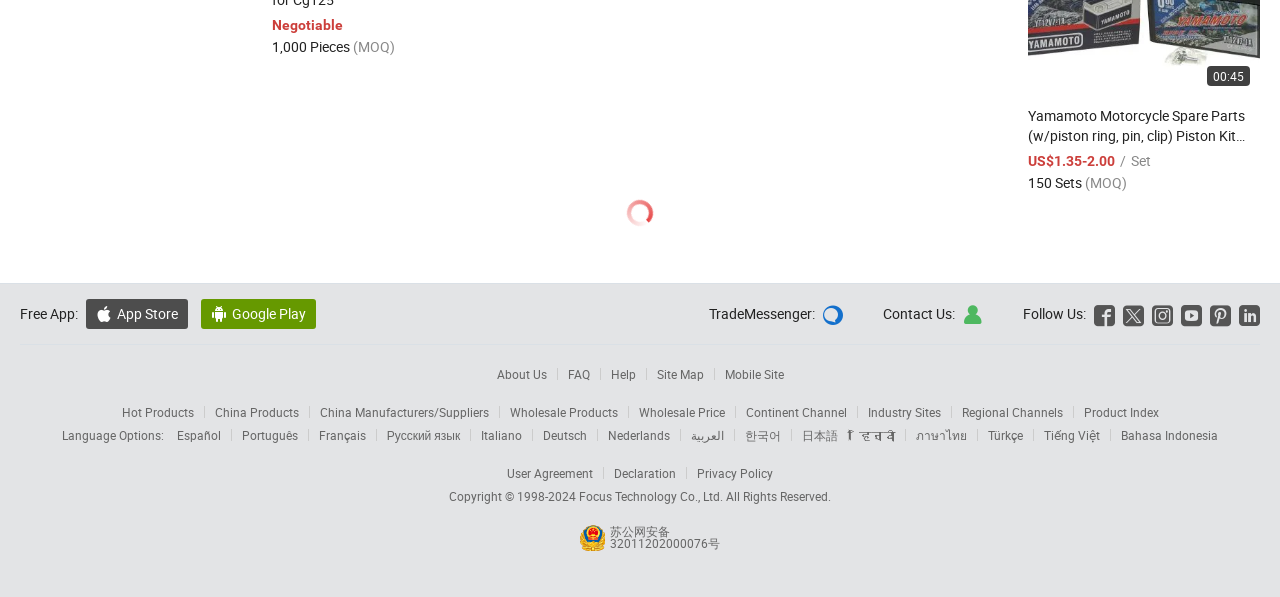Determine the bounding box coordinates of the section I need to click to execute the following instruction: "Call the phone number". Provide the coordinates as four float numbers between 0 and 1, i.e., [left, top, right, bottom].

None